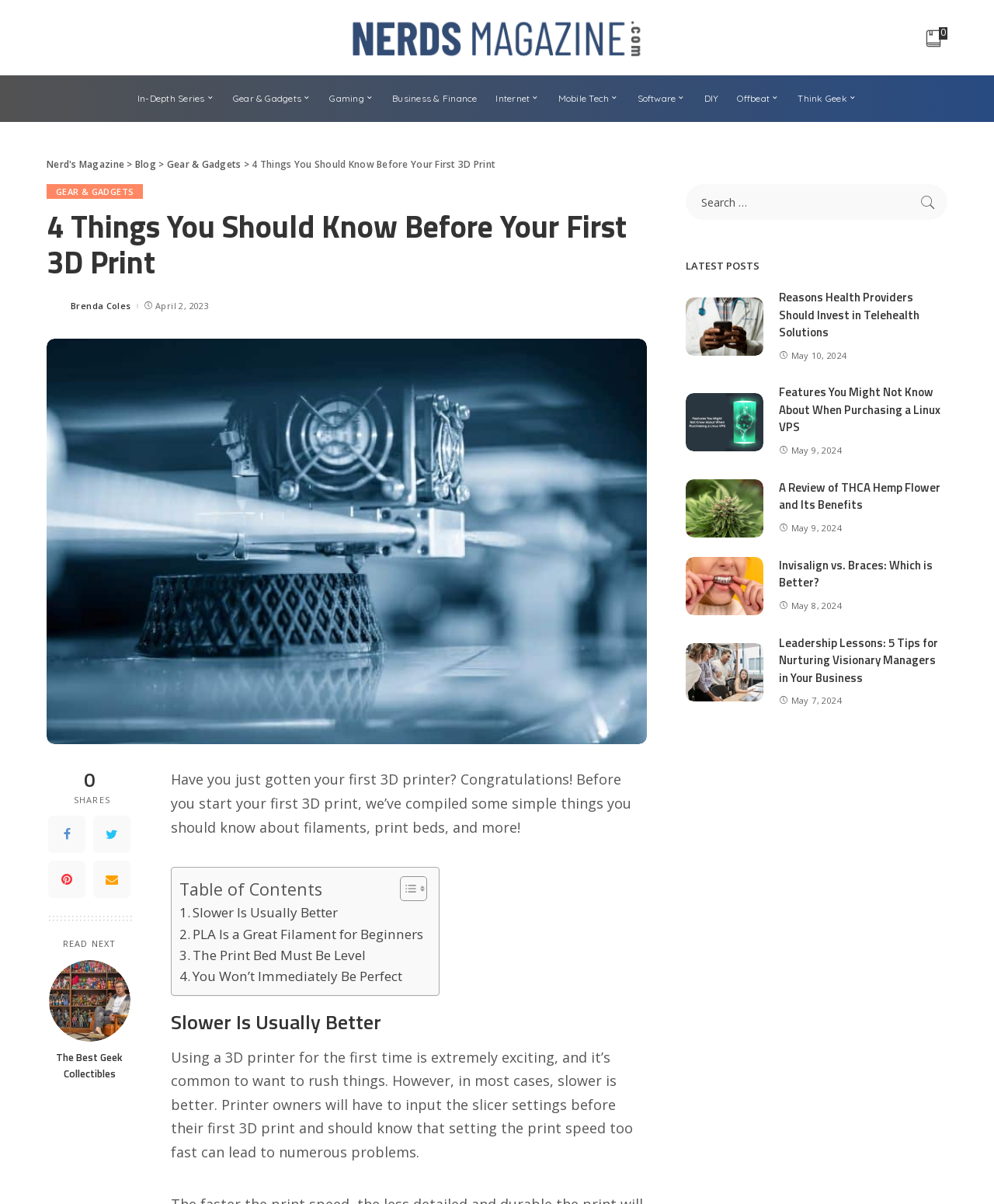Identify and generate the primary title of the webpage.

4 Things You Should Know Before Your First 3D Print